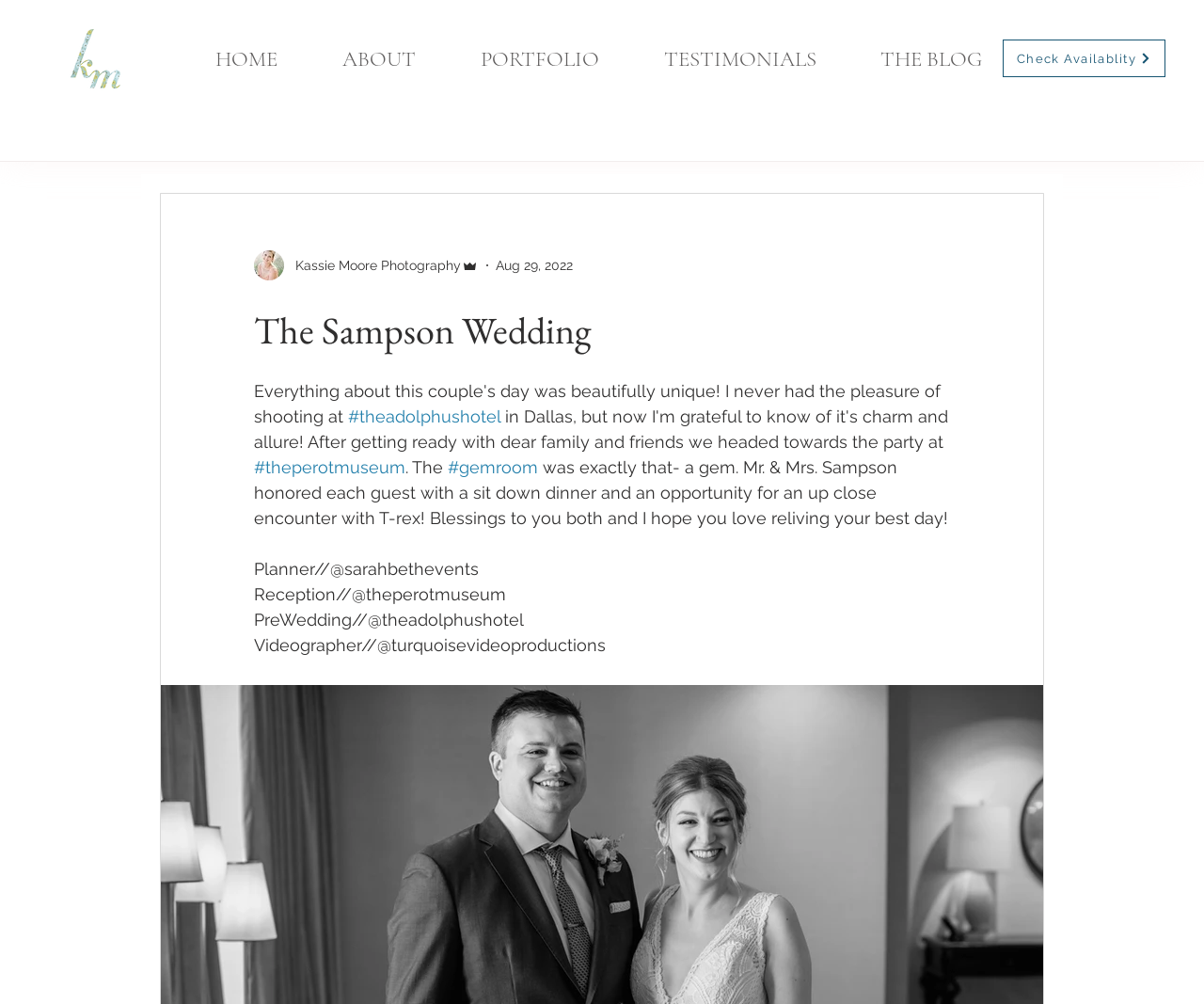Specify the bounding box coordinates of the area to click in order to follow the given instruction: "Click 'click to send Christine a smile' link."

None